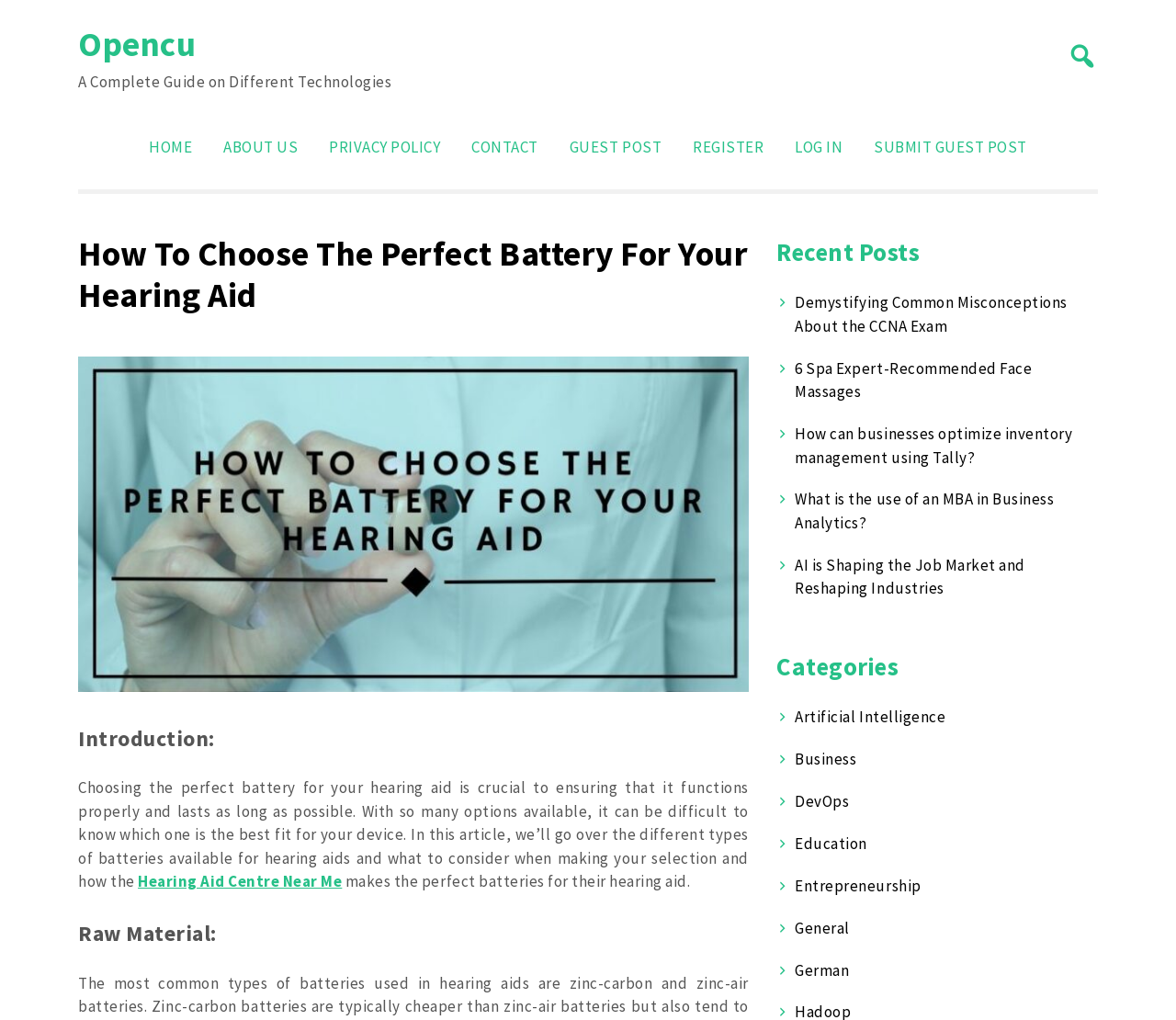Please identify the bounding box coordinates of the clickable area that will fulfill the following instruction: "Search for something". The coordinates should be in the format of four float numbers between 0 and 1, i.e., [left, top, right, bottom].

[0.499, 0.11, 0.541, 0.153]